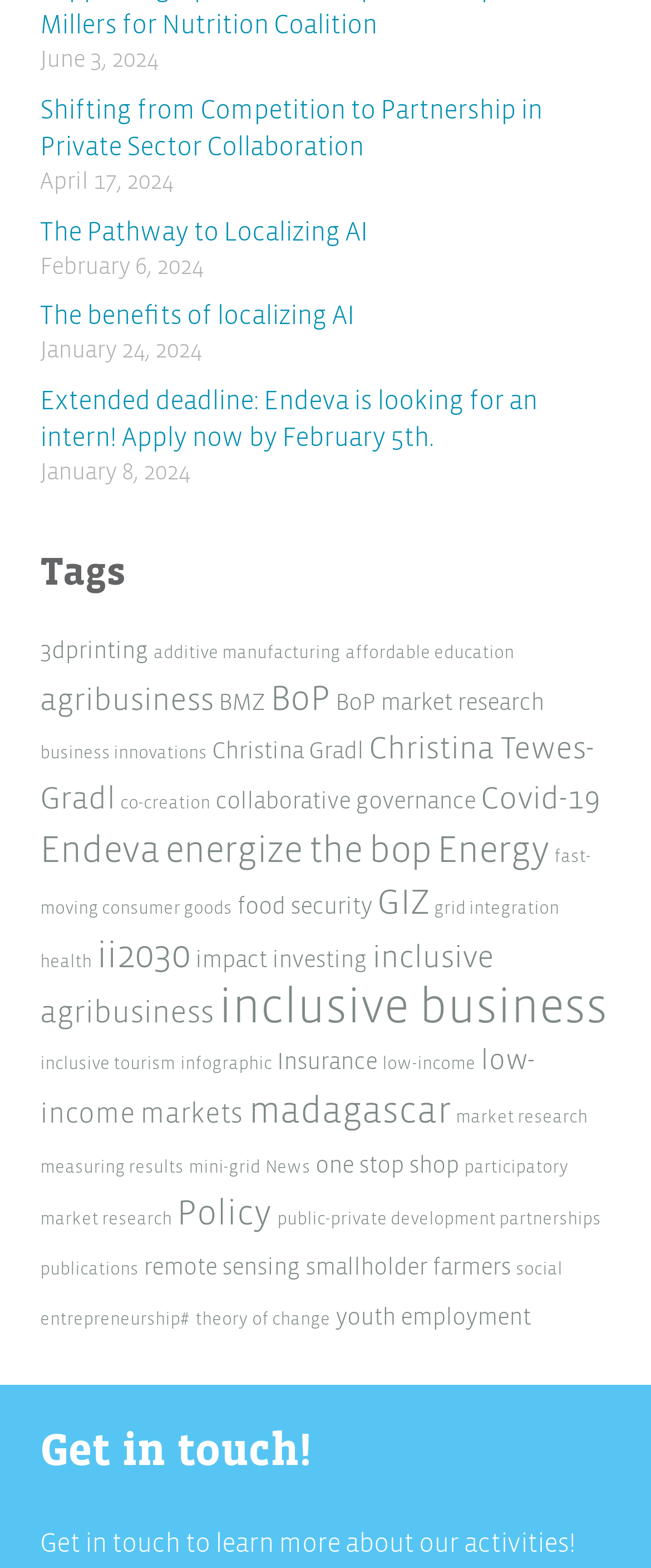Determine the bounding box coordinates of the region I should click to achieve the following instruction: "Get in touch to learn more about the activities". Ensure the bounding box coordinates are four float numbers between 0 and 1, i.e., [left, top, right, bottom].

[0.062, 0.909, 0.938, 0.944]